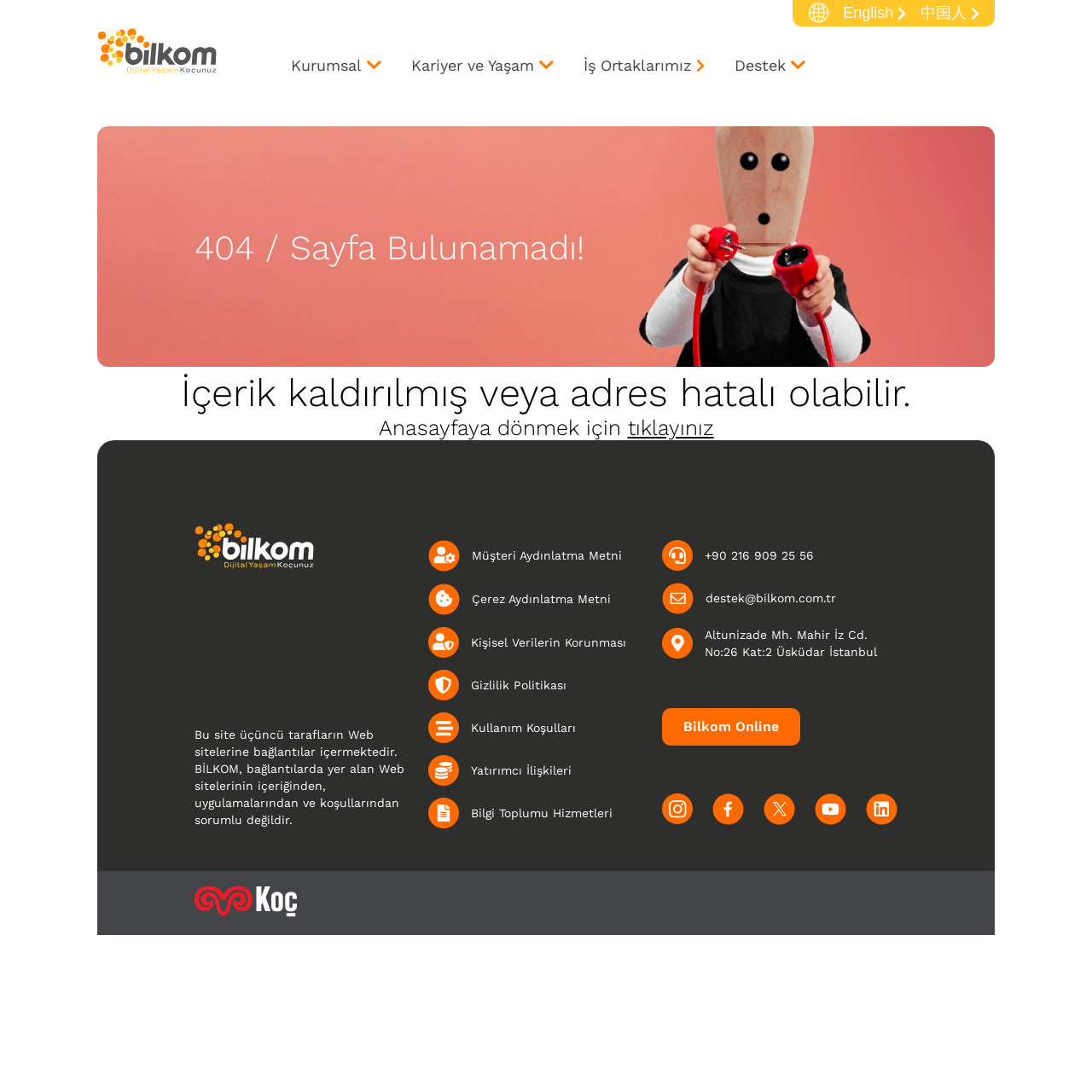Explain in detail what you observe on this webpage.

This webpage appears to be the homepage of Bilkom, a digital life coach in Turkey. At the top, there is a logo image and a language selection section with buttons for English and Chinese. Below this, there are three main navigation buttons labeled "Kurumsal", "Kariyer ve Yaşam", and "İş Ortaklarımız", each accompanied by an image. 

To the right of these buttons, there is a link to "Destek" (Support) with an adjacent image. Further down, there is a main content section with a prominent image and a message indicating that the content has been removed or the address is incorrect. Below this, there is a link to return to the homepage.

In the lower section of the page, there is a footer area with multiple links to various pages, including "Müşteri Aydınlatma Metni" (Customer Information Text), "Çerez Aydınlatma Metni" (Cookie Information Text), and others. There are also links to contact information, including a phone number, email address, and physical address. Additionally, there are several social media links and a link to "Bilkom Online".